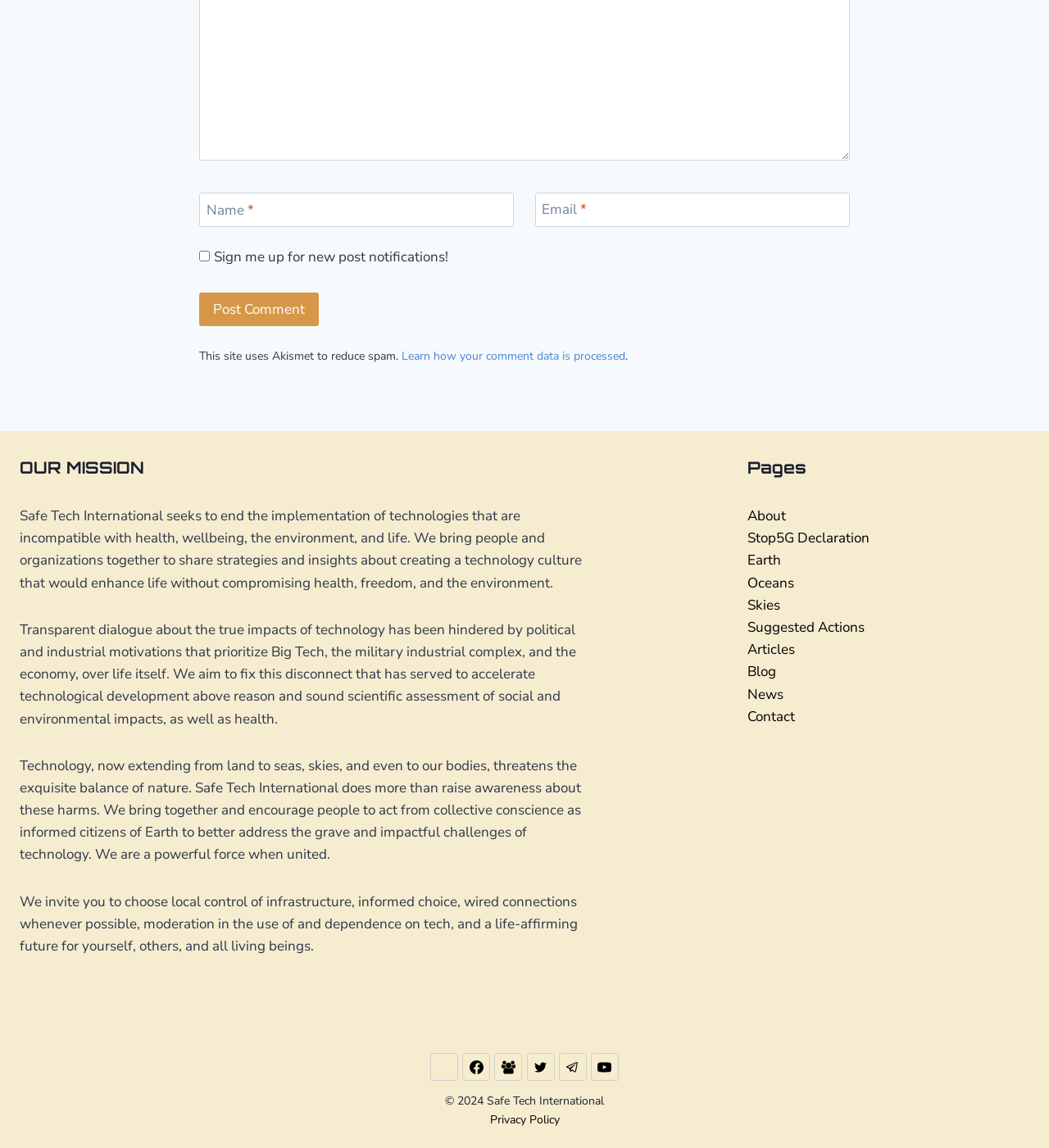Please provide a brief answer to the question using only one word or phrase: 
What is the organization's stance on technology use?

Moderation